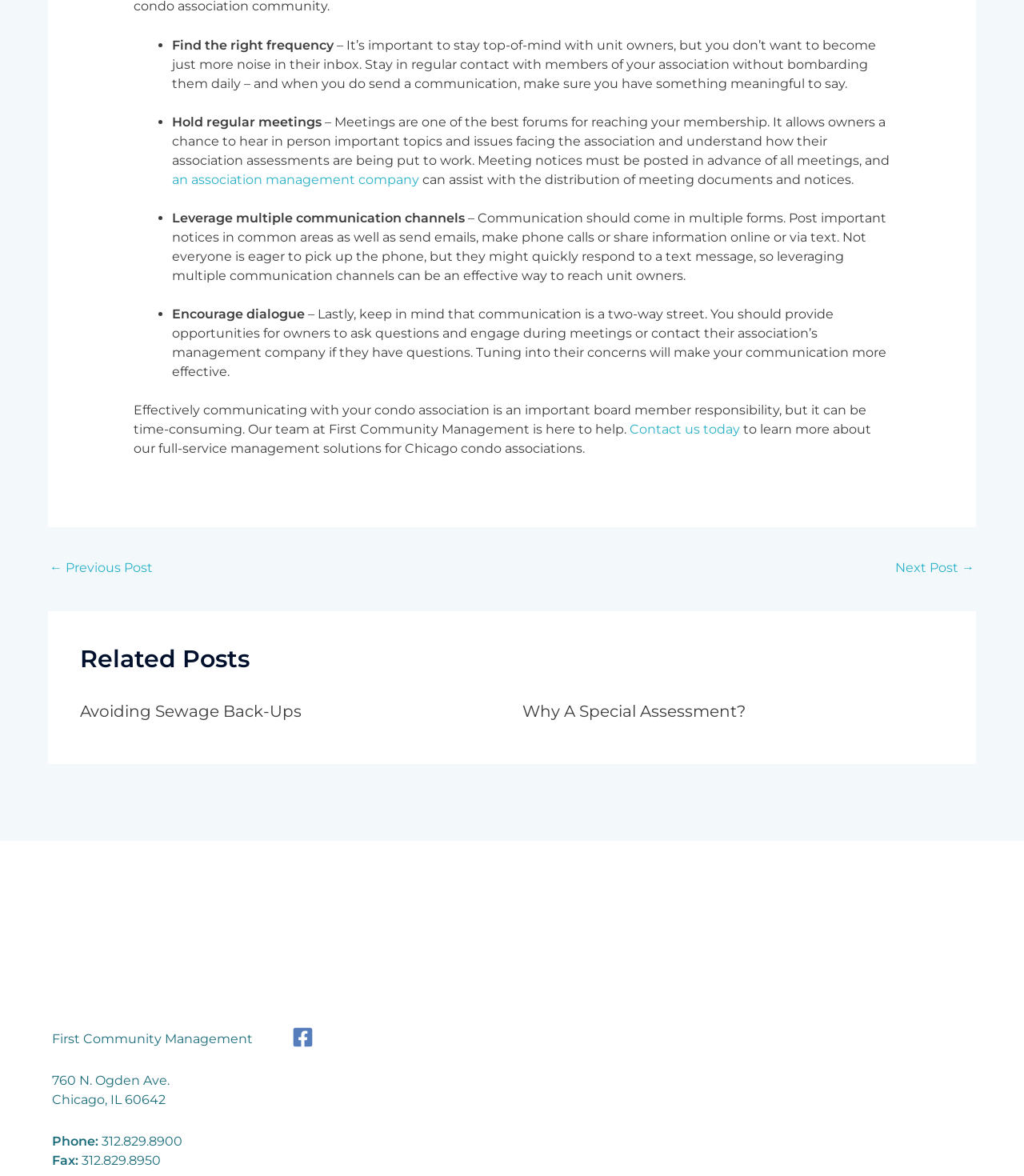Given the description: "Why A Special Assessment?", determine the bounding box coordinates of the UI element. The coordinates should be formatted as four float numbers between 0 and 1, [left, top, right, bottom].

[0.51, 0.597, 0.728, 0.613]